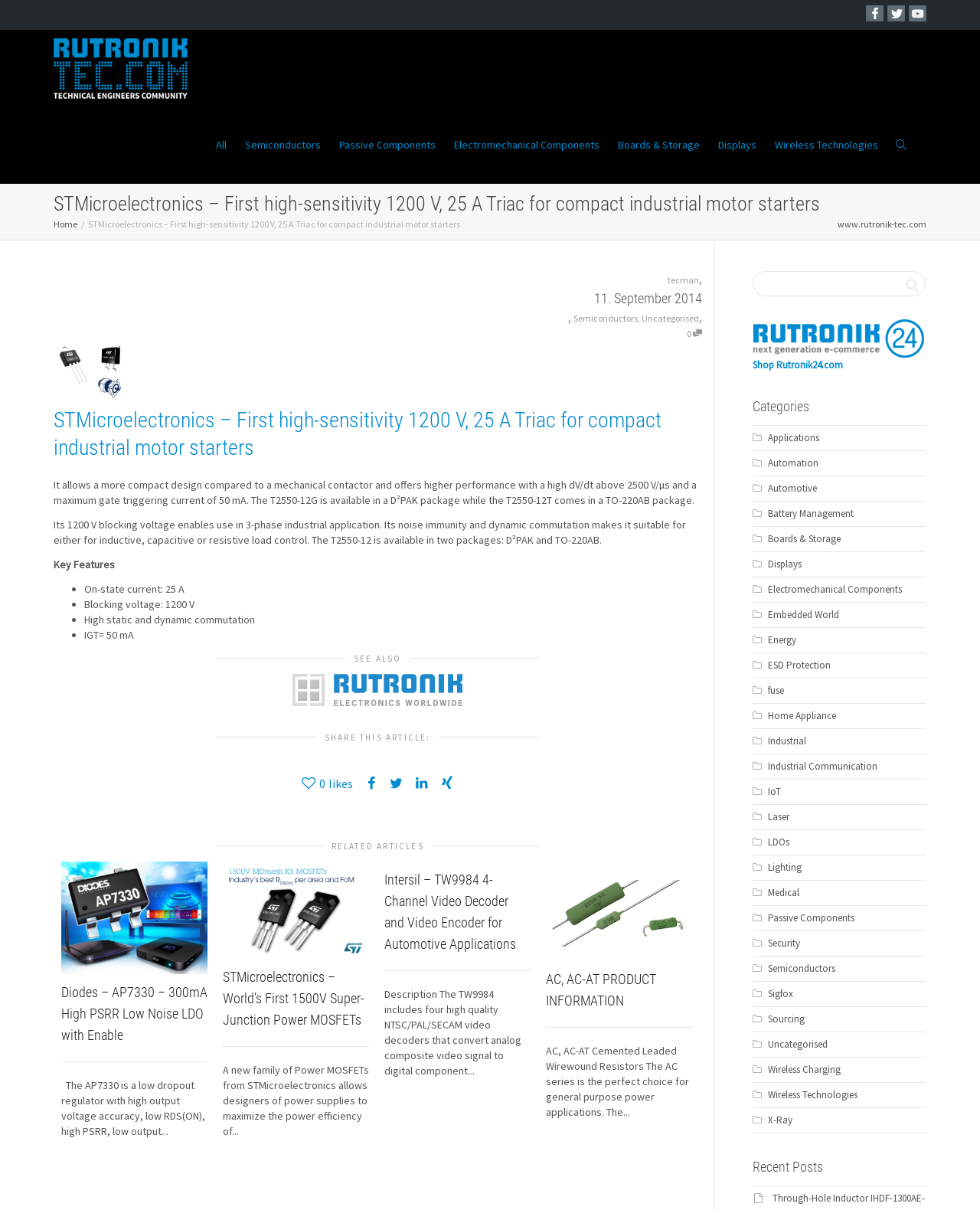What is the blocking voltage of the T2550-12 Triac?
Using the visual information, answer the question in a single word or phrase.

1200 V